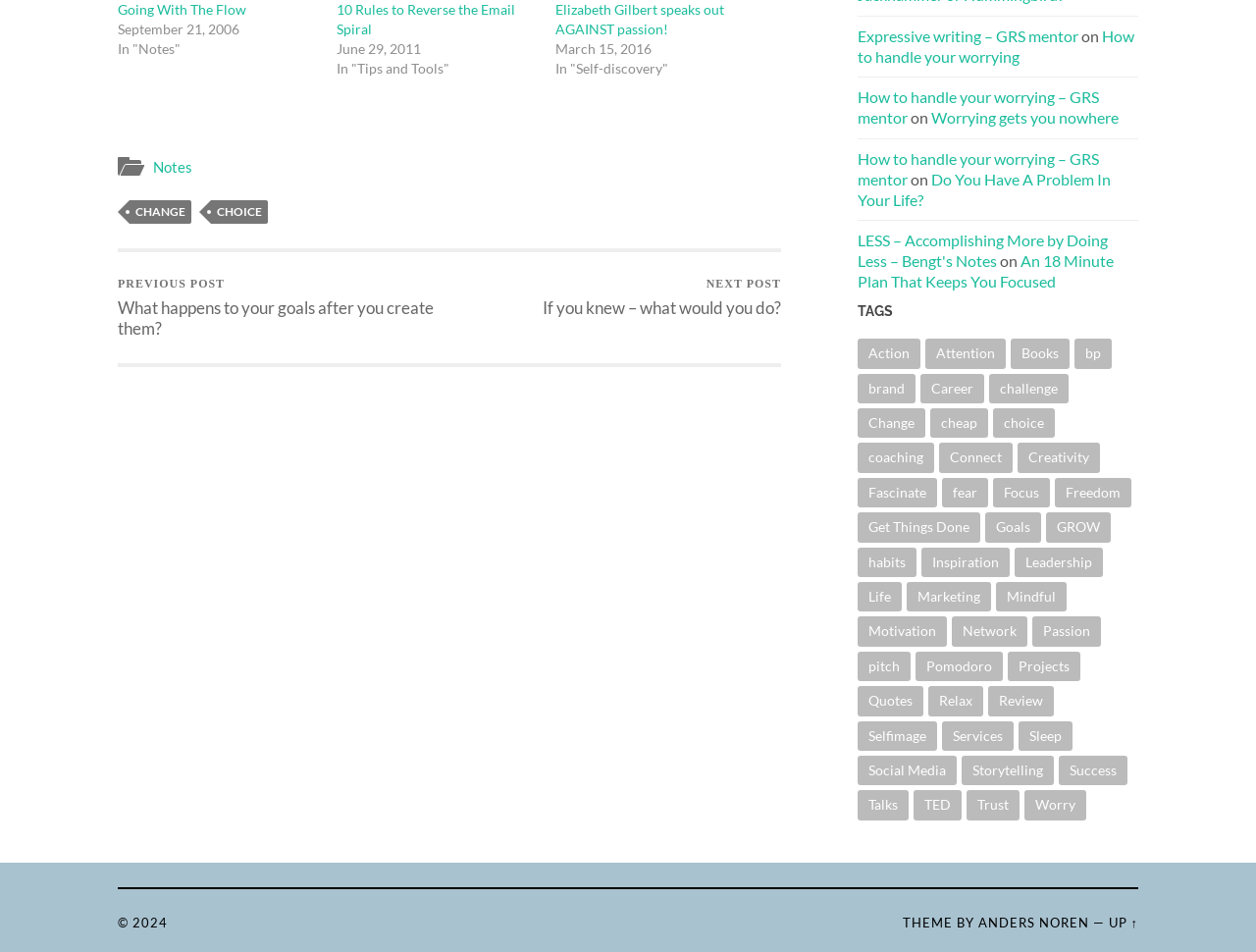Please find the bounding box coordinates of the clickable region needed to complete the following instruction: "Read the post '10 Rules to Reverse the Email Spiral'". The bounding box coordinates must consist of four float numbers between 0 and 1, i.e., [left, top, right, bottom].

[0.268, 0.001, 0.41, 0.039]